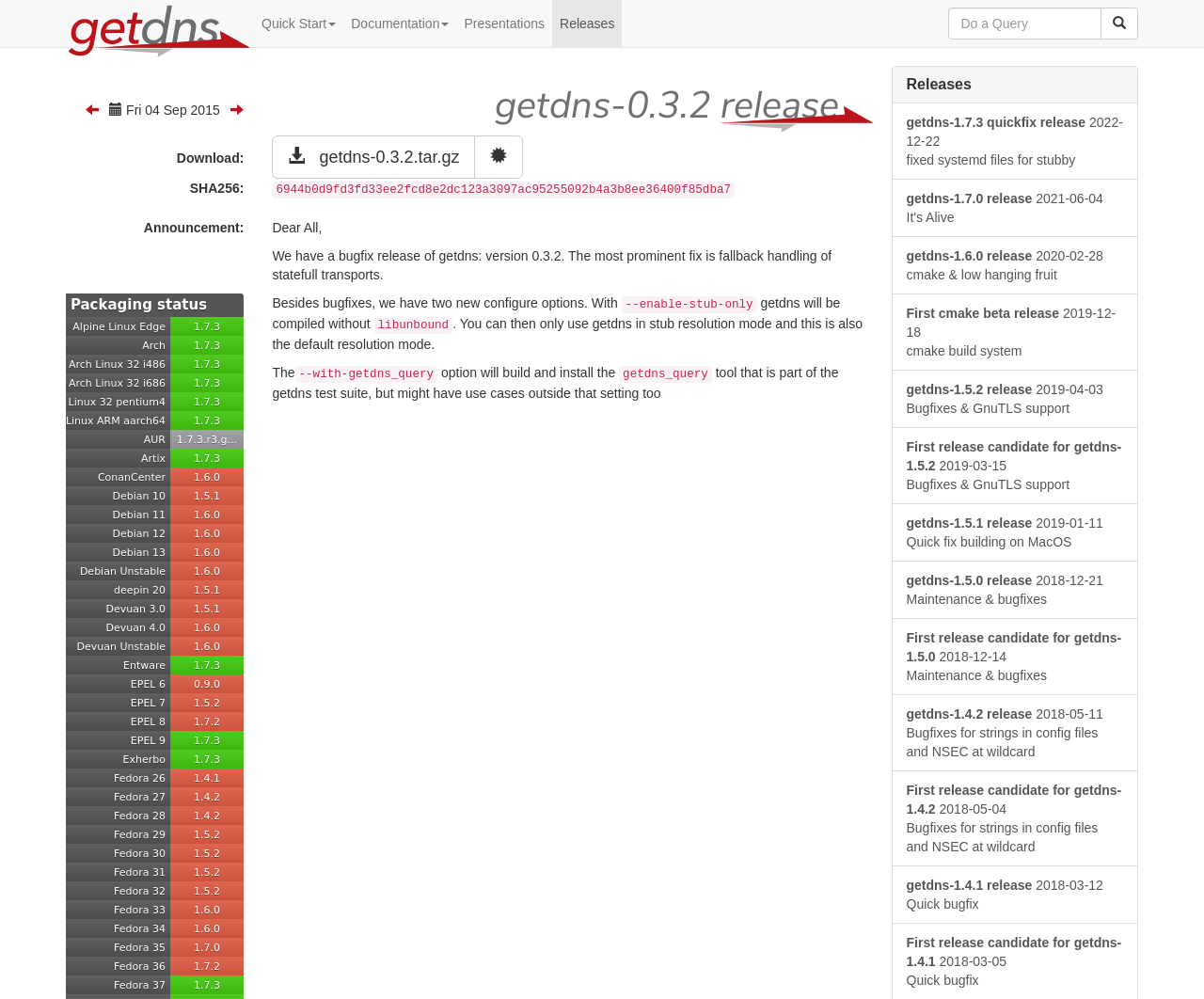What is the main heading displayed on the webpage? Please provide the text.

    Fri 04 Sep 2015   